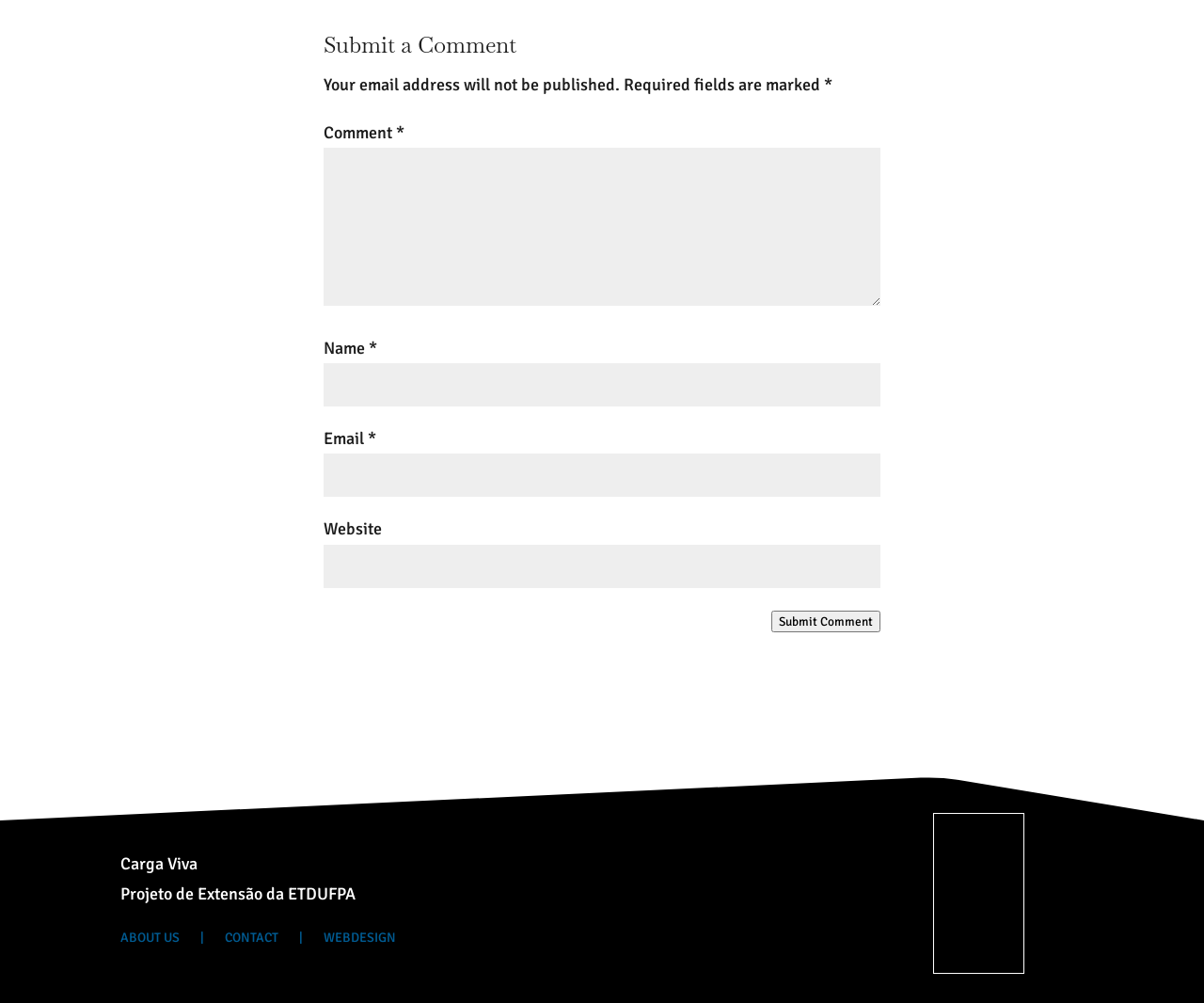Respond to the question below with a concise word or phrase:
What is the purpose of the webpage?

Submit a comment